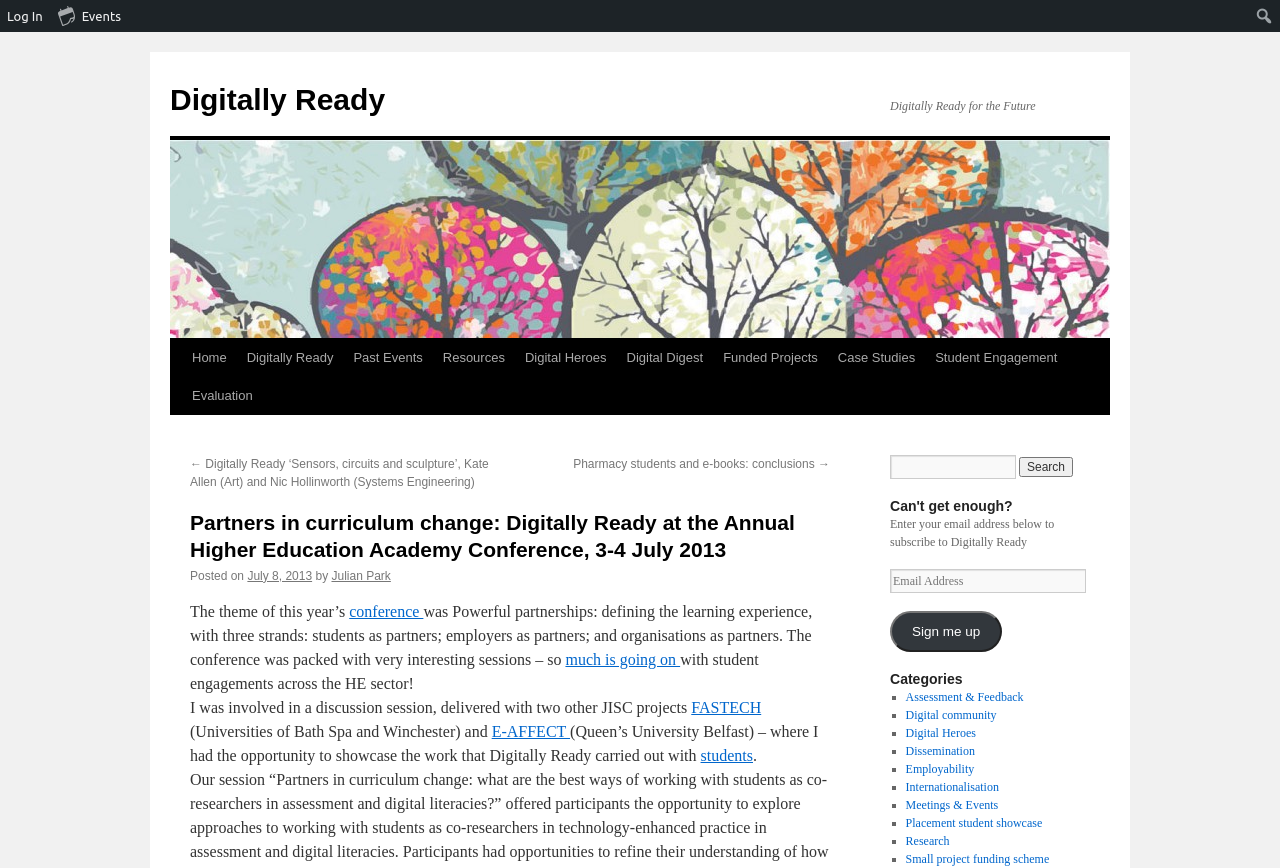Identify the coordinates of the bounding box for the element that must be clicked to accomplish the instruction: "Subscribe to Digitally Ready".

[0.695, 0.596, 0.824, 0.632]